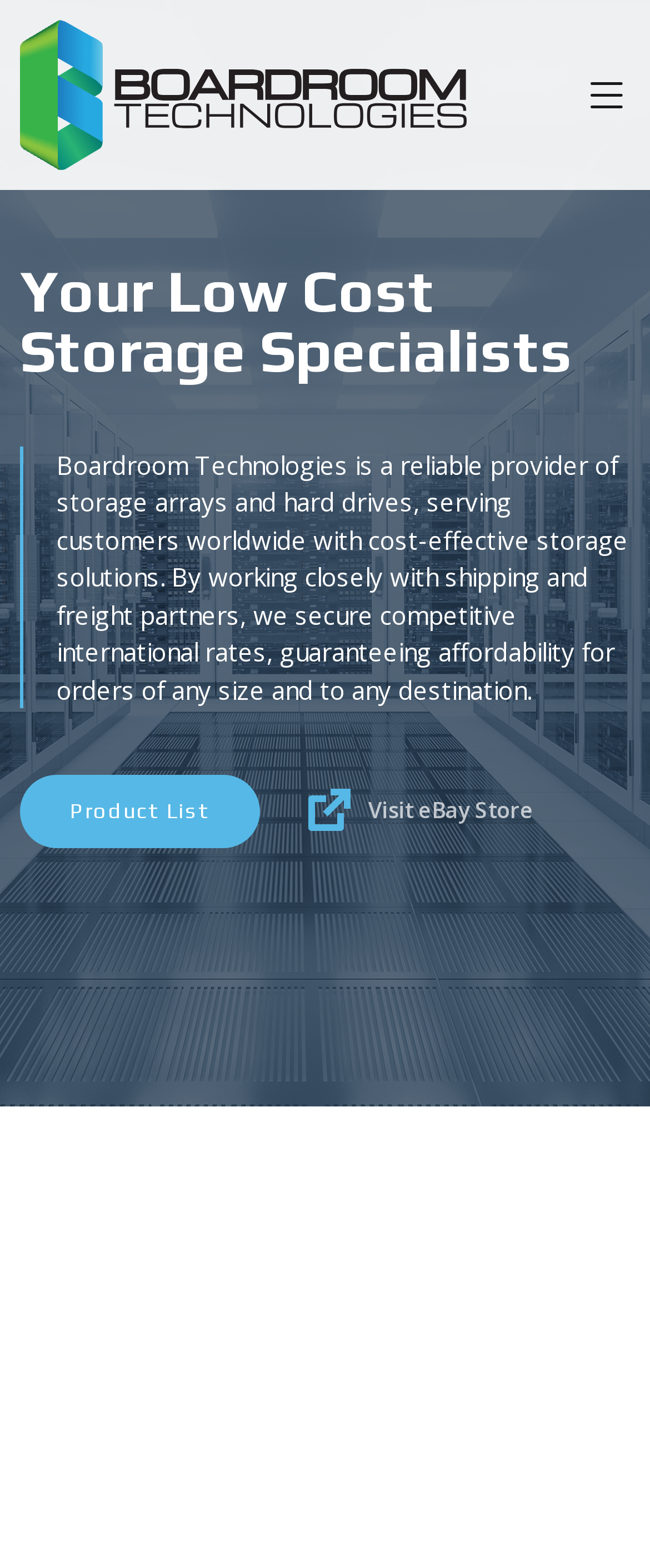What is the purpose of the 'Product List' link?
Using the details shown in the screenshot, provide a comprehensive answer to the question.

The 'Product List' link is likely intended to direct users to a page that lists the company's products, allowing them to browse and learn more about the storage arrays and hard drives offered.